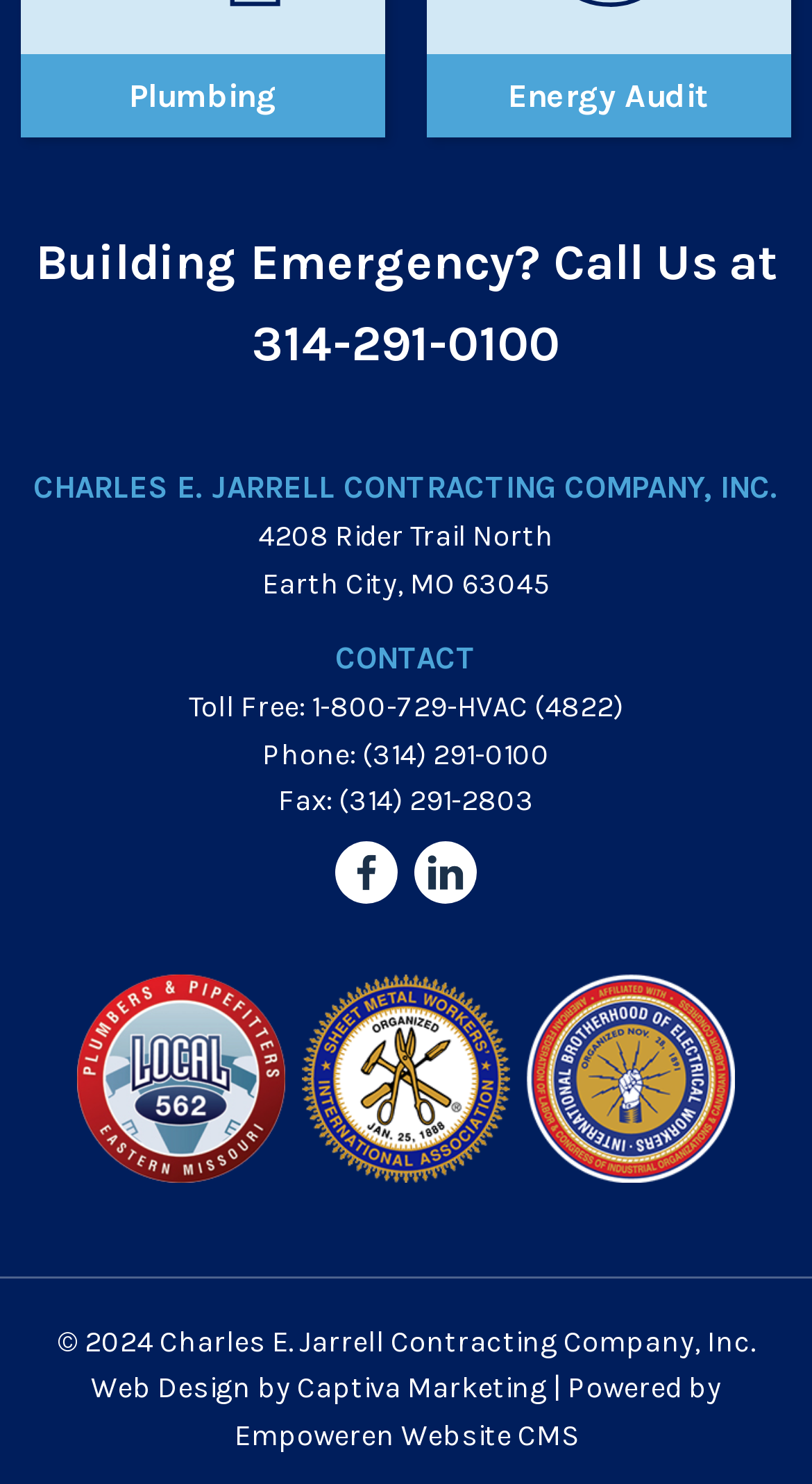Identify the bounding box coordinates of the element to click to follow this instruction: 'Visit the Facebook page'. Ensure the coordinates are four float values between 0 and 1, provided as [left, top, right, bottom].

[0.413, 0.567, 0.49, 0.609]